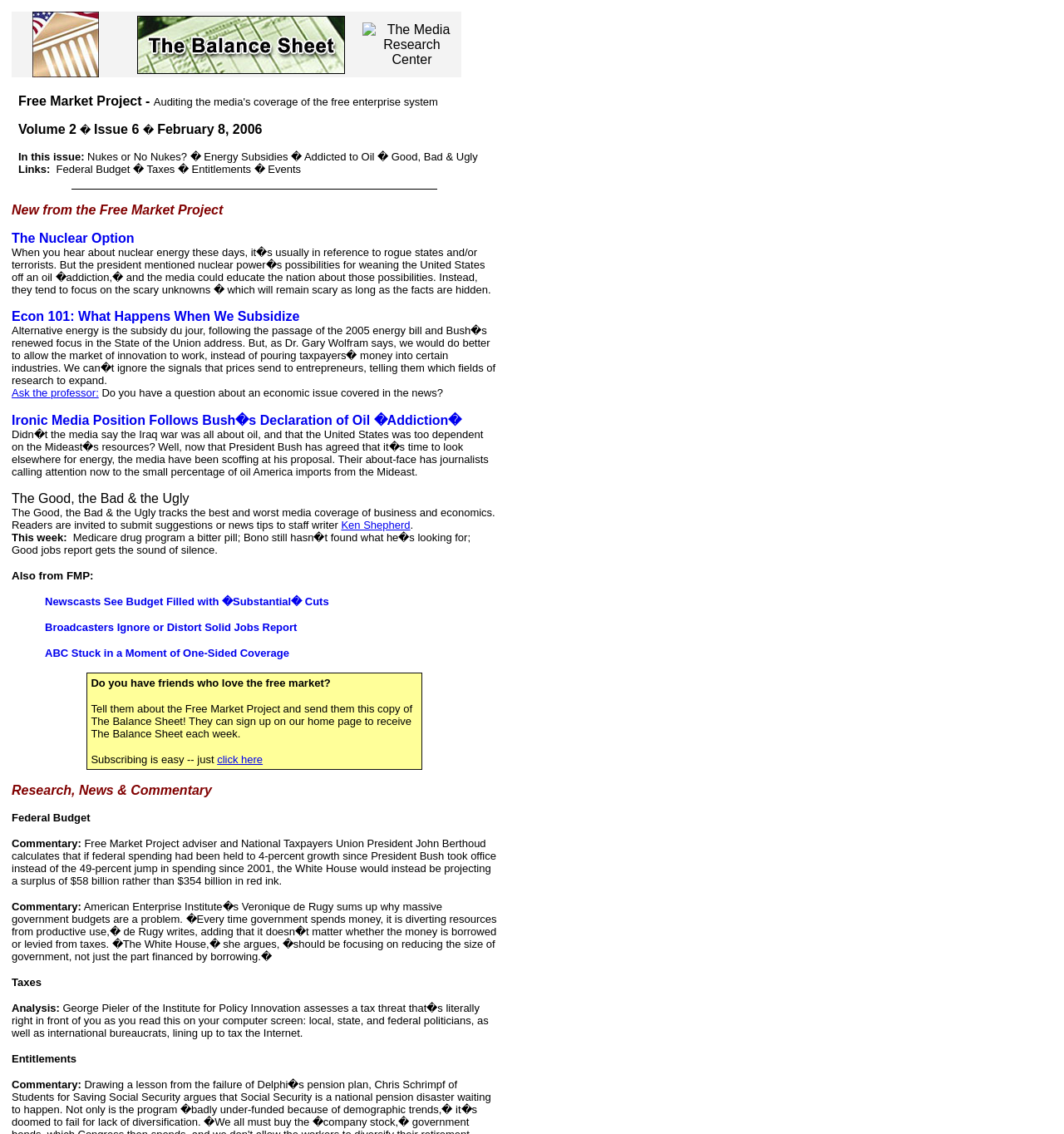What is the name of the project?
Using the visual information, reply with a single word or short phrase.

Free Market Project